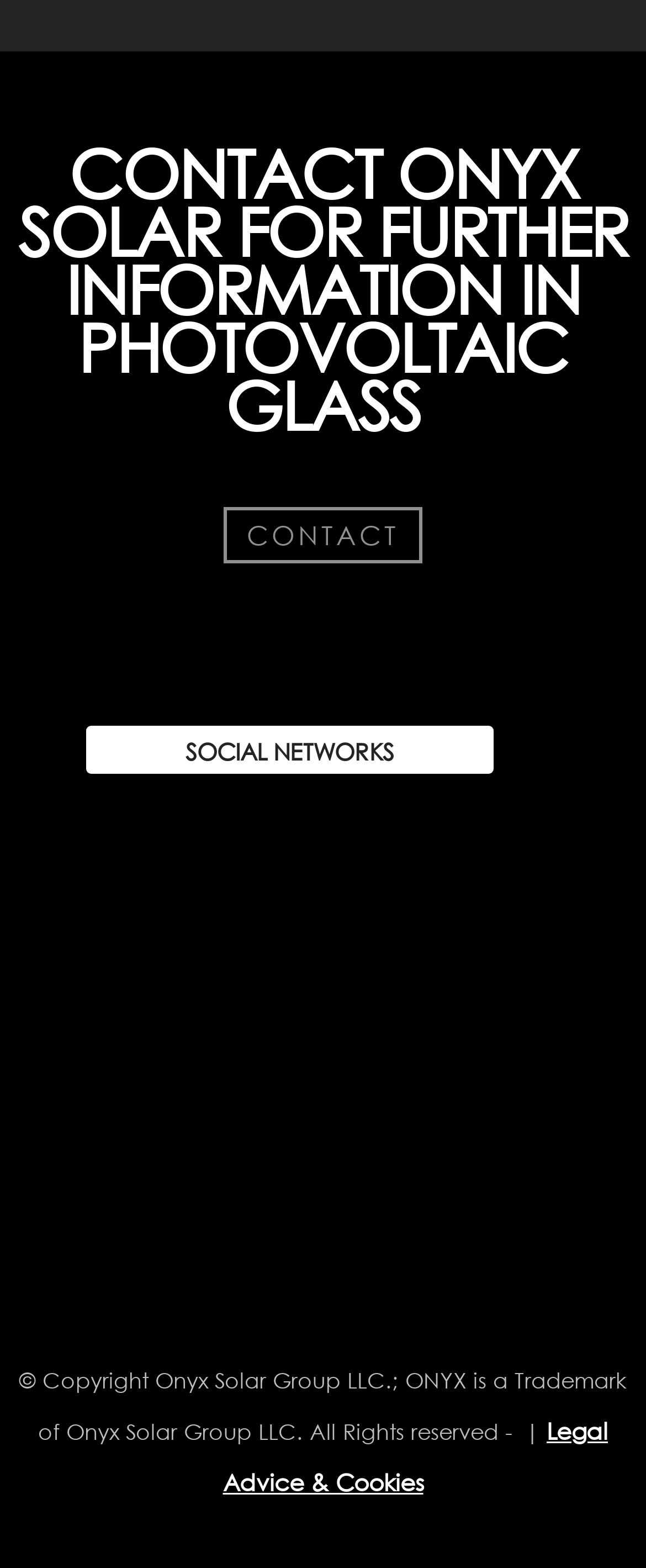What is the type of content in the 'contentinfo' section?
Please respond to the question with a detailed and thorough explanation.

The 'contentinfo' section contains links to social media platforms and other links, such as 'SOCIAL NETWORKS' and 'Legal Advice & Cookies'.